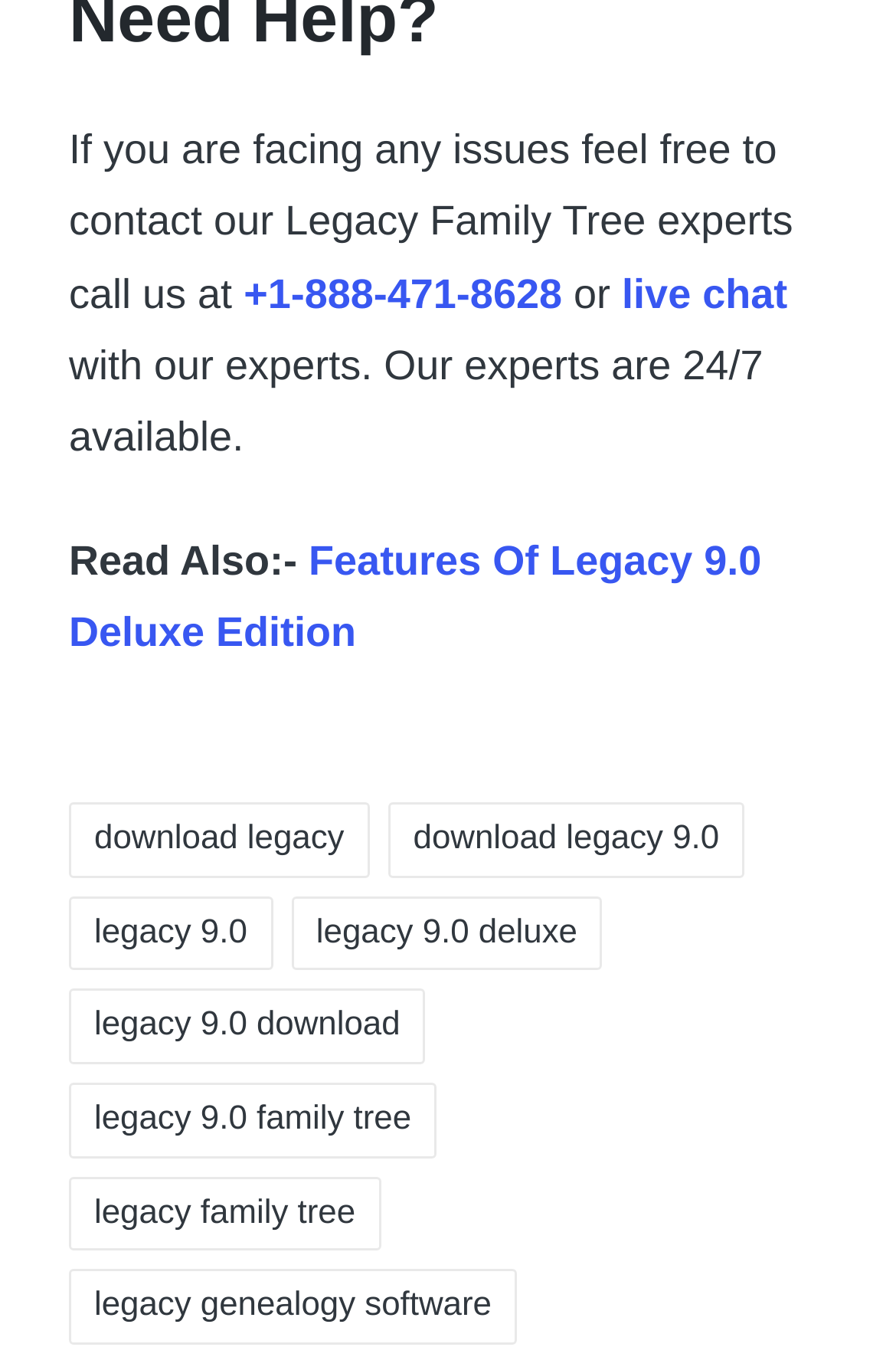Find the bounding box coordinates of the area that needs to be clicked in order to achieve the following instruction: "download legacy". The coordinates should be specified as four float numbers between 0 and 1, i.e., [left, top, right, bottom].

[0.077, 0.586, 0.412, 0.64]